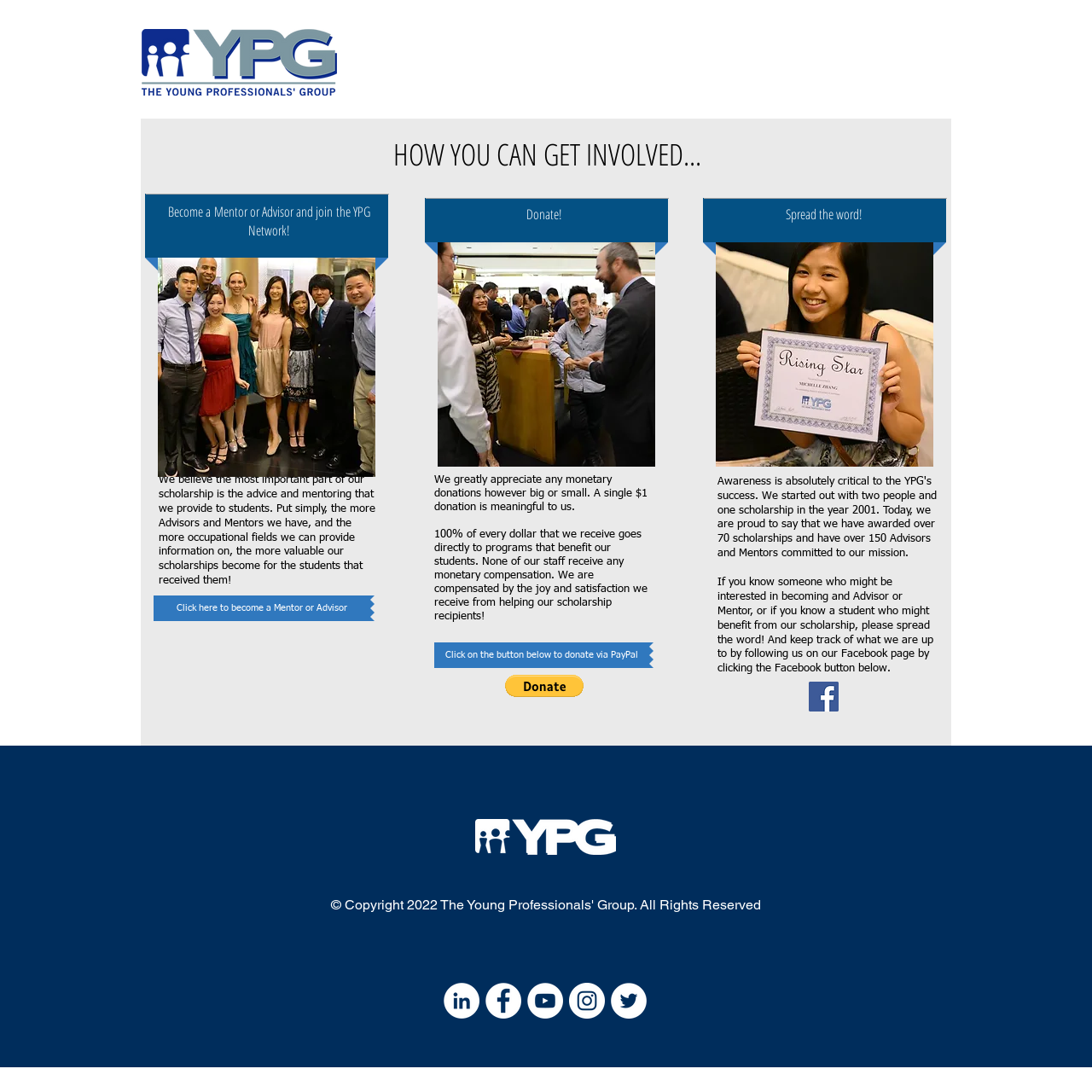Please specify the bounding box coordinates of the clickable section necessary to execute the following command: "Search over two million items".

None